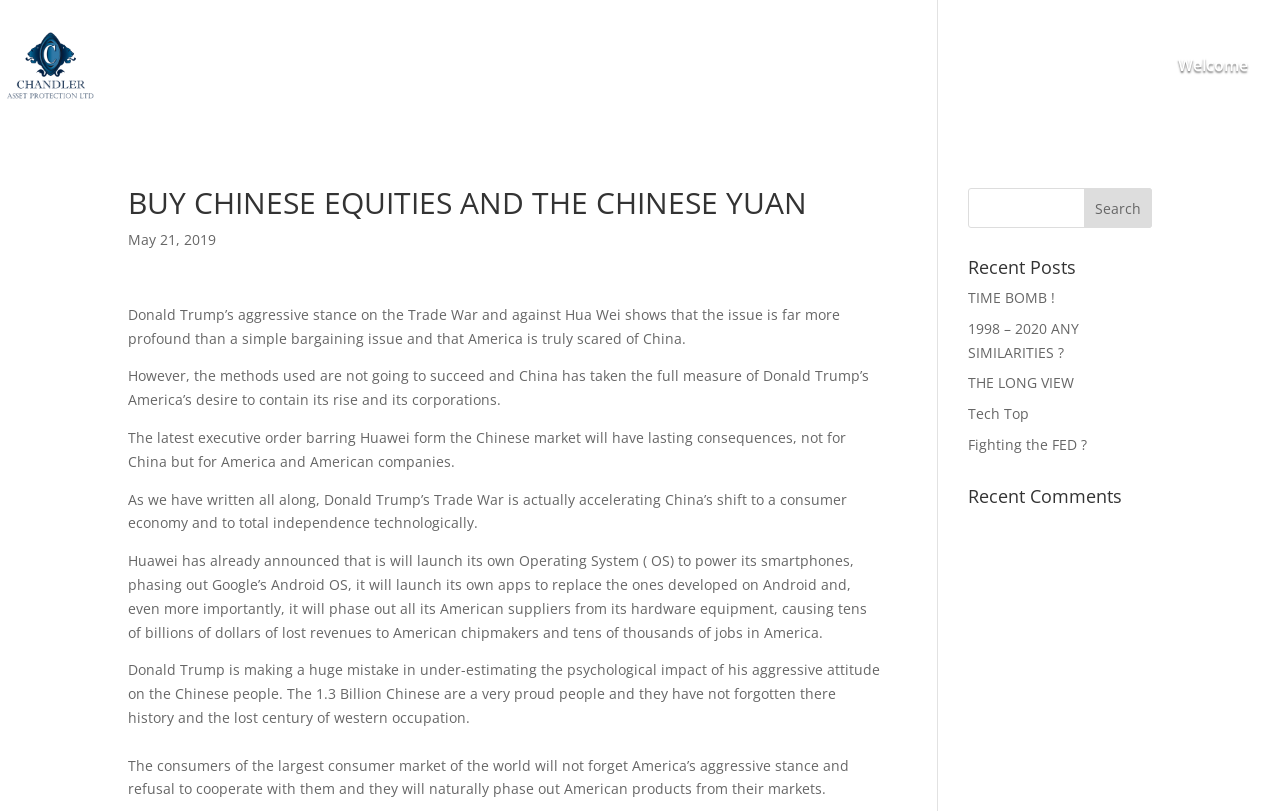What is the date of the article?
Please answer the question as detailed as possible.

I found the date of the article by looking at the static text element with the content 'May 21, 2019' which is located below the main heading.